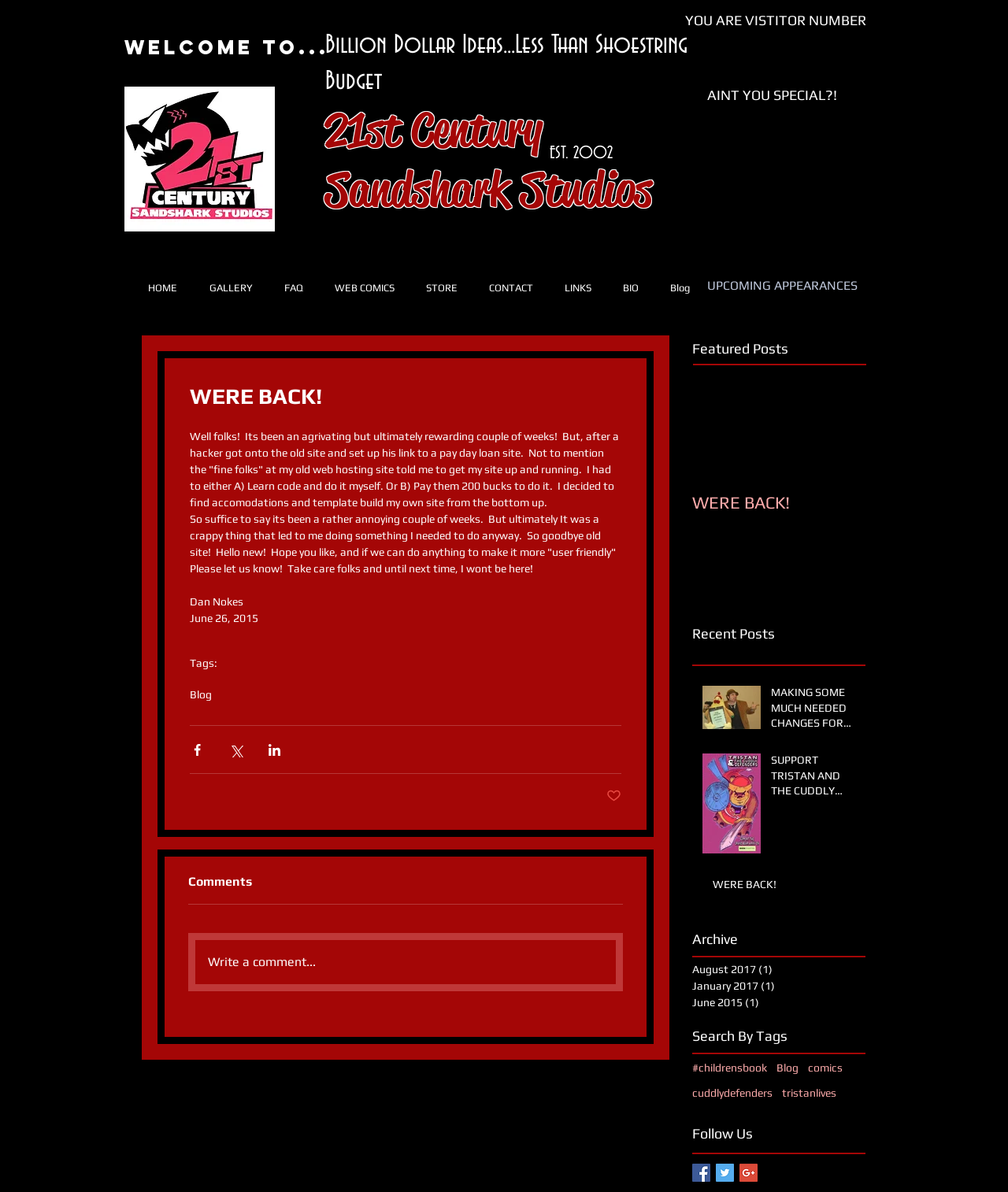Find the bounding box coordinates for the element that must be clicked to complete the instruction: "Click on the HOME link". The coordinates should be four float numbers between 0 and 1, indicated as [left, top, right, bottom].

[0.123, 0.229, 0.184, 0.254]